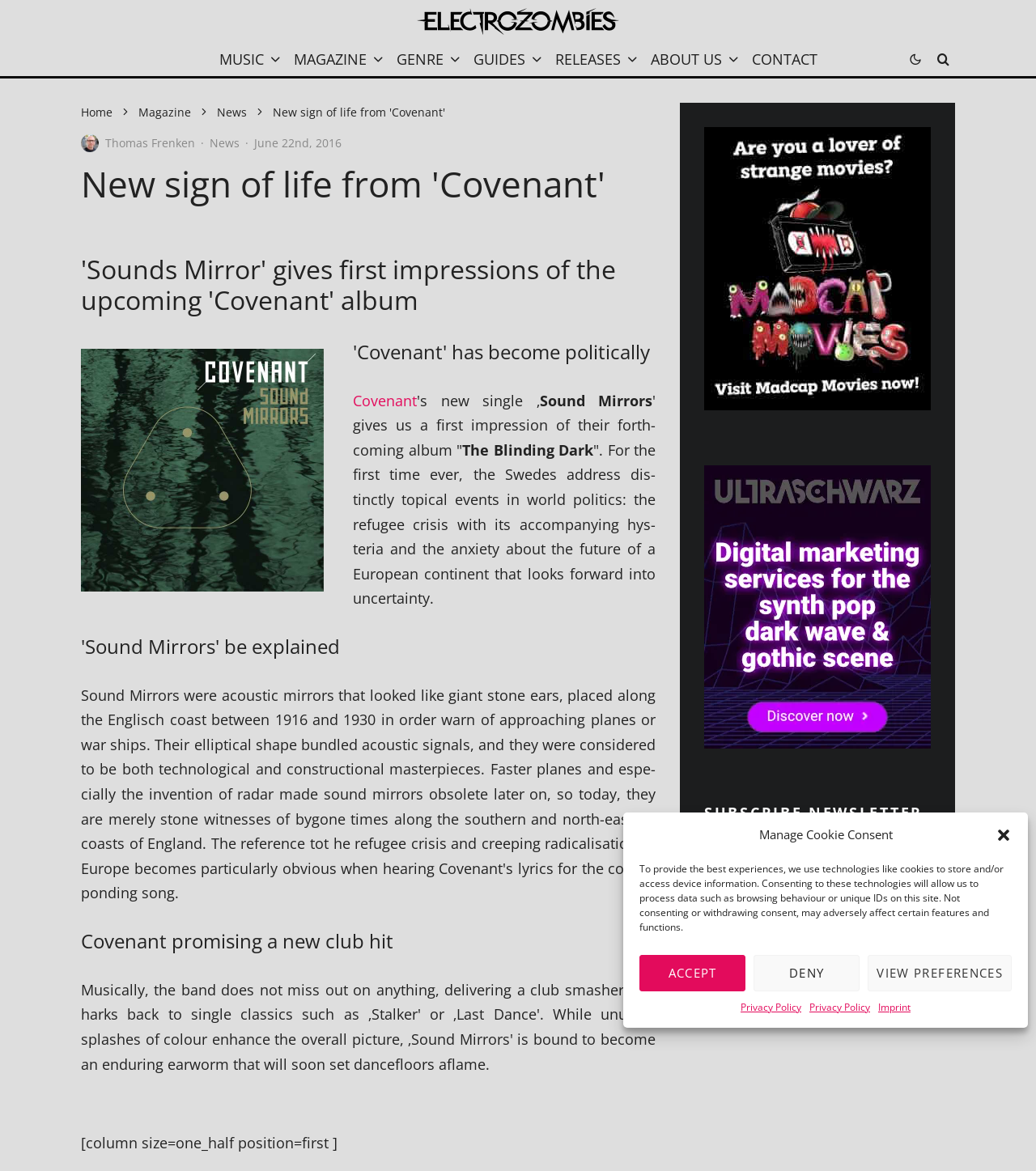Identify the main heading of the webpage and provide its text content.

New sign of life from 'Covenant'